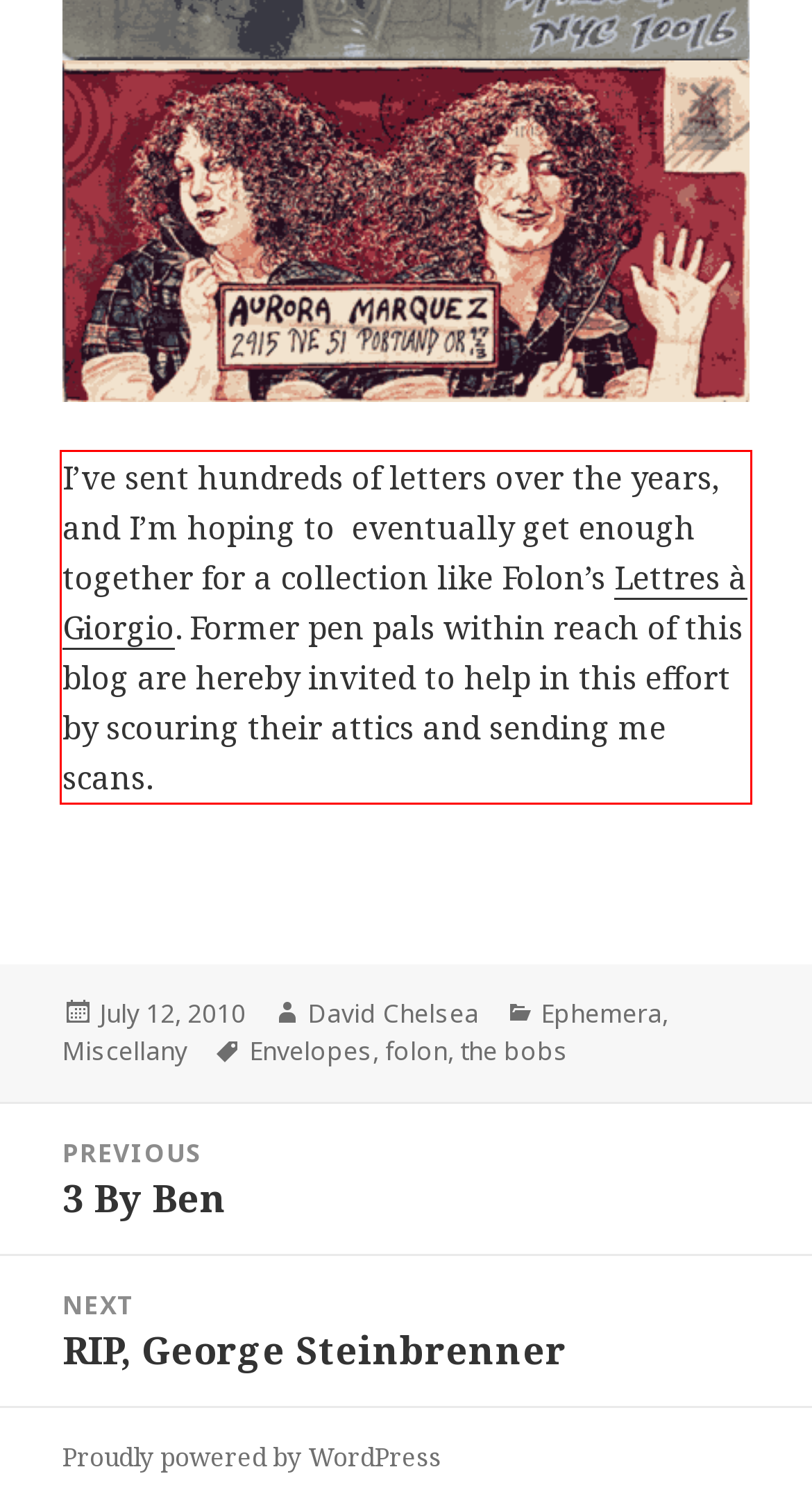Examine the screenshot of the webpage, locate the red bounding box, and generate the text contained within it.

I’ve sent hundreds of letters over the years, and I’m hoping to eventually get enough together for a collection like Folon’s Lettres à Giorgio. Former pen pals within reach of this blog are hereby invited to help in this effort by scouring their attics and sending me scans.